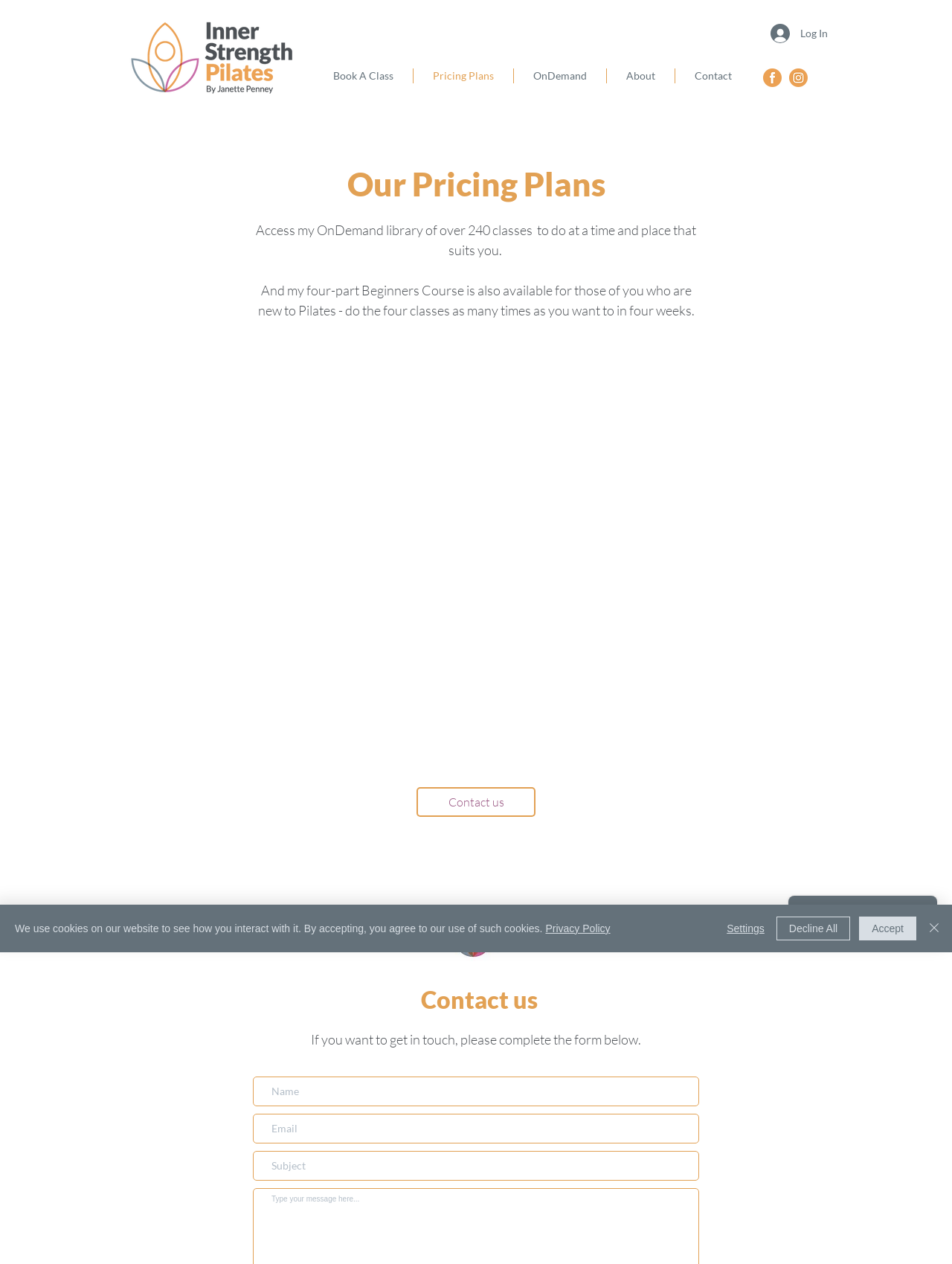Determine the bounding box coordinates of the element's region needed to click to follow the instruction: "Click the Log In button". Provide these coordinates as four float numbers between 0 and 1, formatted as [left, top, right, bottom].

[0.798, 0.015, 0.88, 0.037]